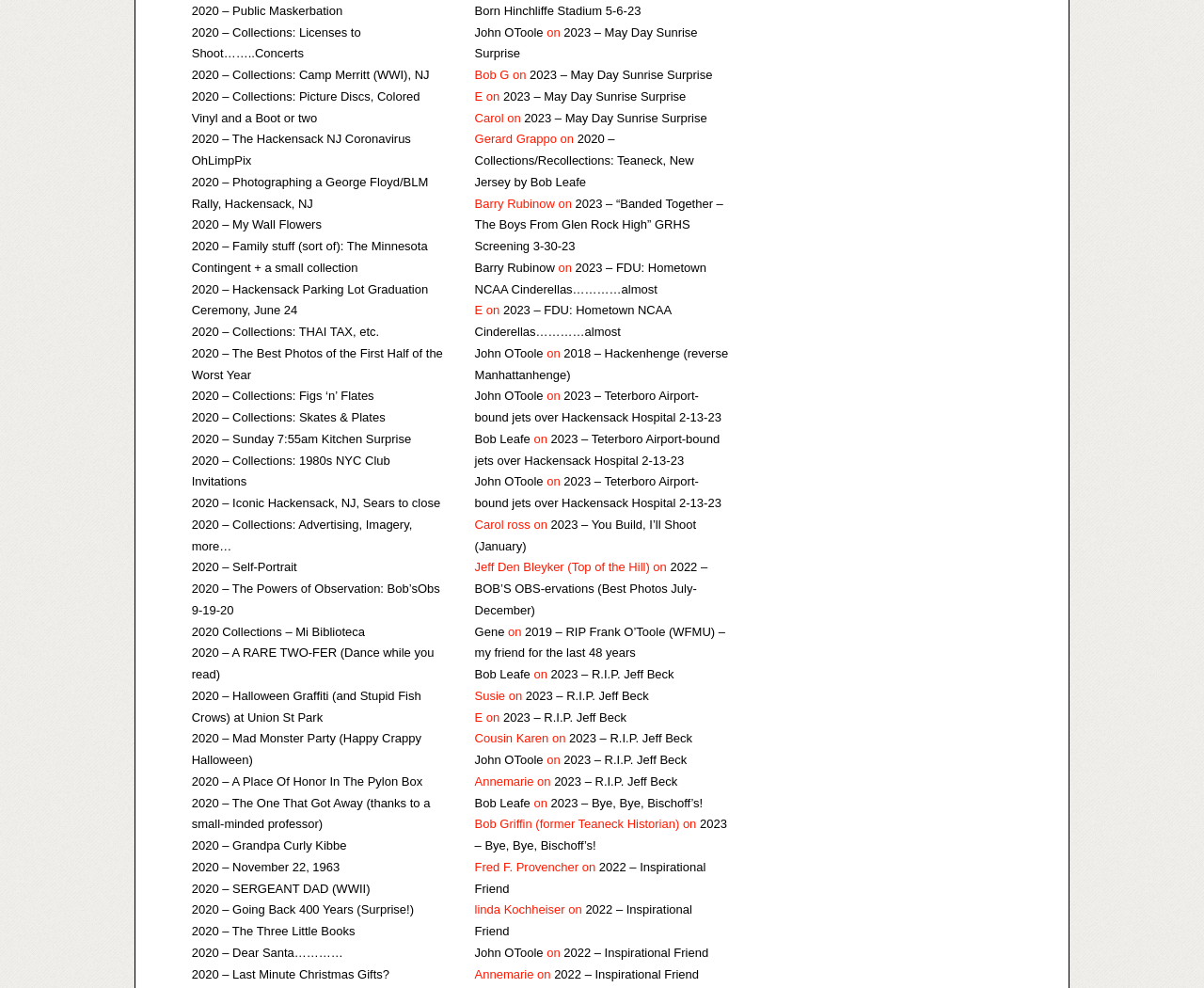Please mark the clickable region by giving the bounding box coordinates needed to complete this instruction: "click on 2020 – Public Maskerbation".

[0.159, 0.004, 0.284, 0.018]